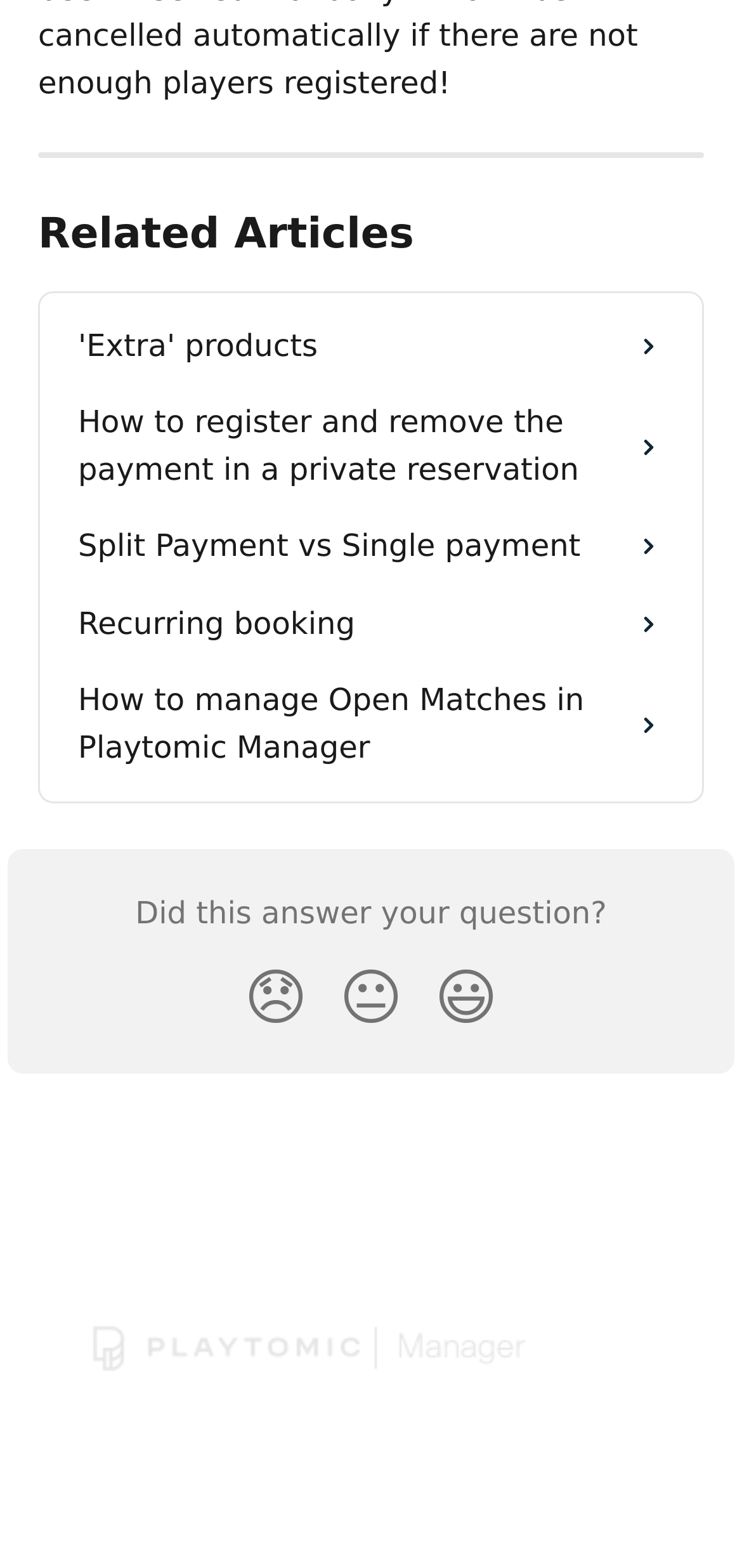Identify the bounding box coordinates for the element you need to click to achieve the following task: "Click on the Disappointed Reaction button". The coordinates must be four float values ranging from 0 to 1, formatted as [left, top, right, bottom].

[0.308, 0.603, 0.436, 0.67]